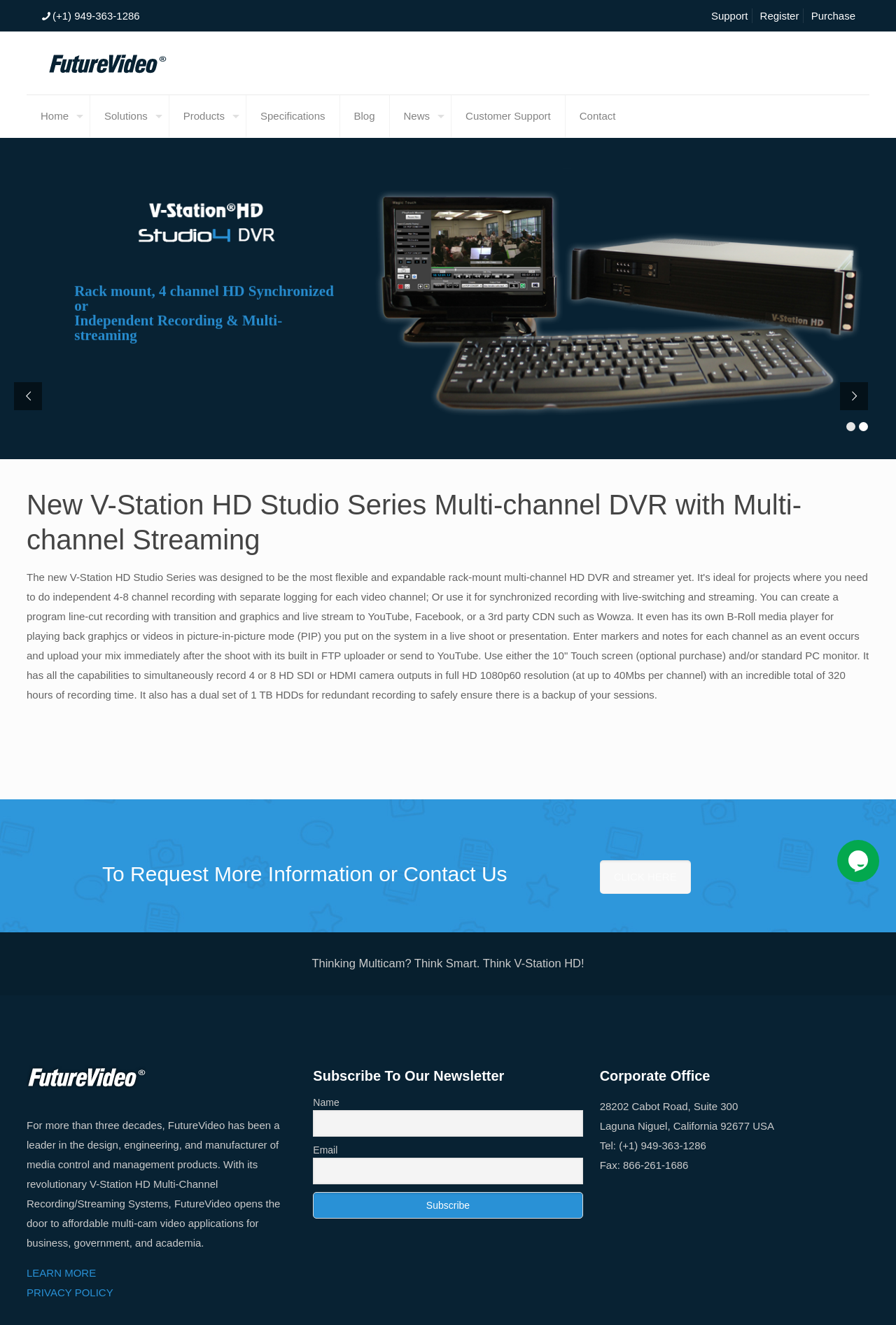Determine the bounding box coordinates for the clickable element to execute this instruction: "Subscribe to the newsletter". Provide the coordinates as four float numbers between 0 and 1, i.e., [left, top, right, bottom].

[0.349, 0.899, 0.651, 0.92]